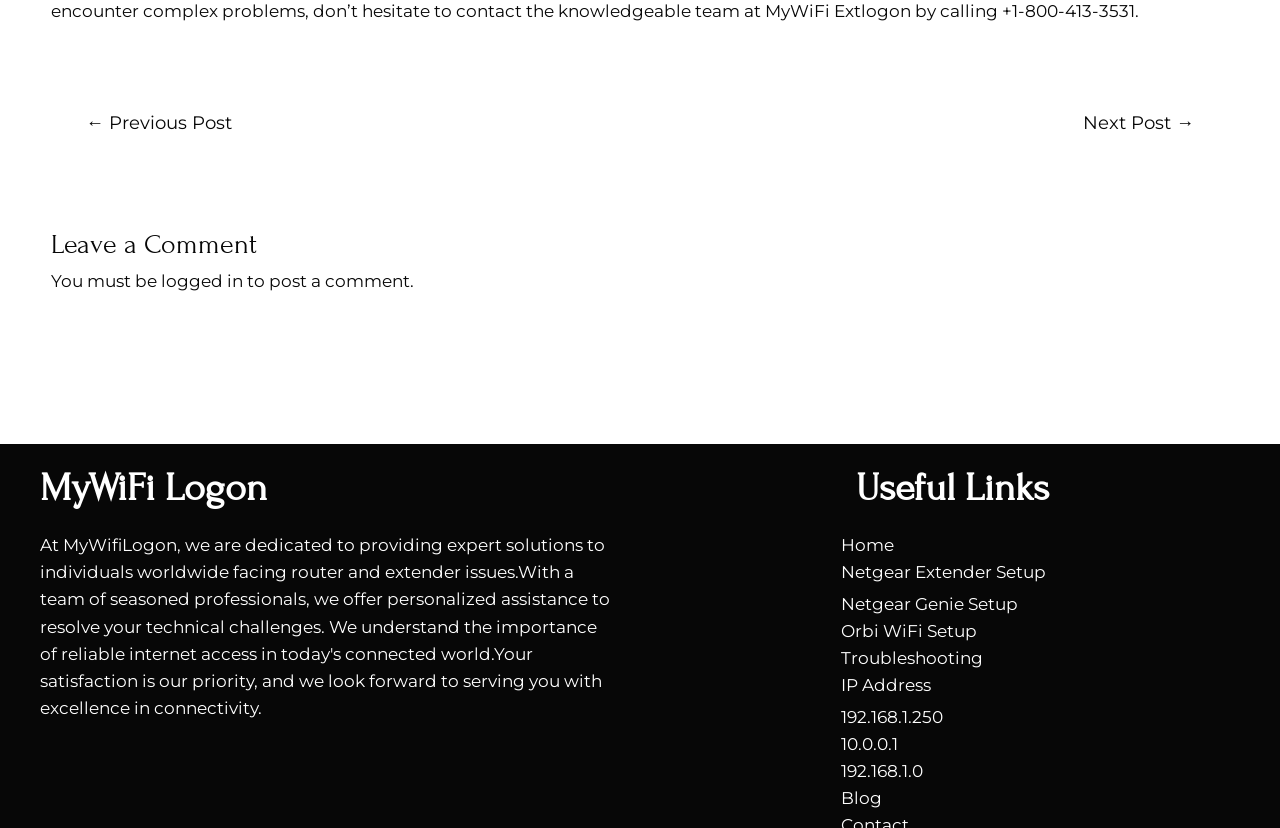Based on the element description: "logged in", identify the bounding box coordinates for this UI element. The coordinates must be four float numbers between 0 and 1, listed as [left, top, right, bottom].

[0.126, 0.327, 0.19, 0.352]